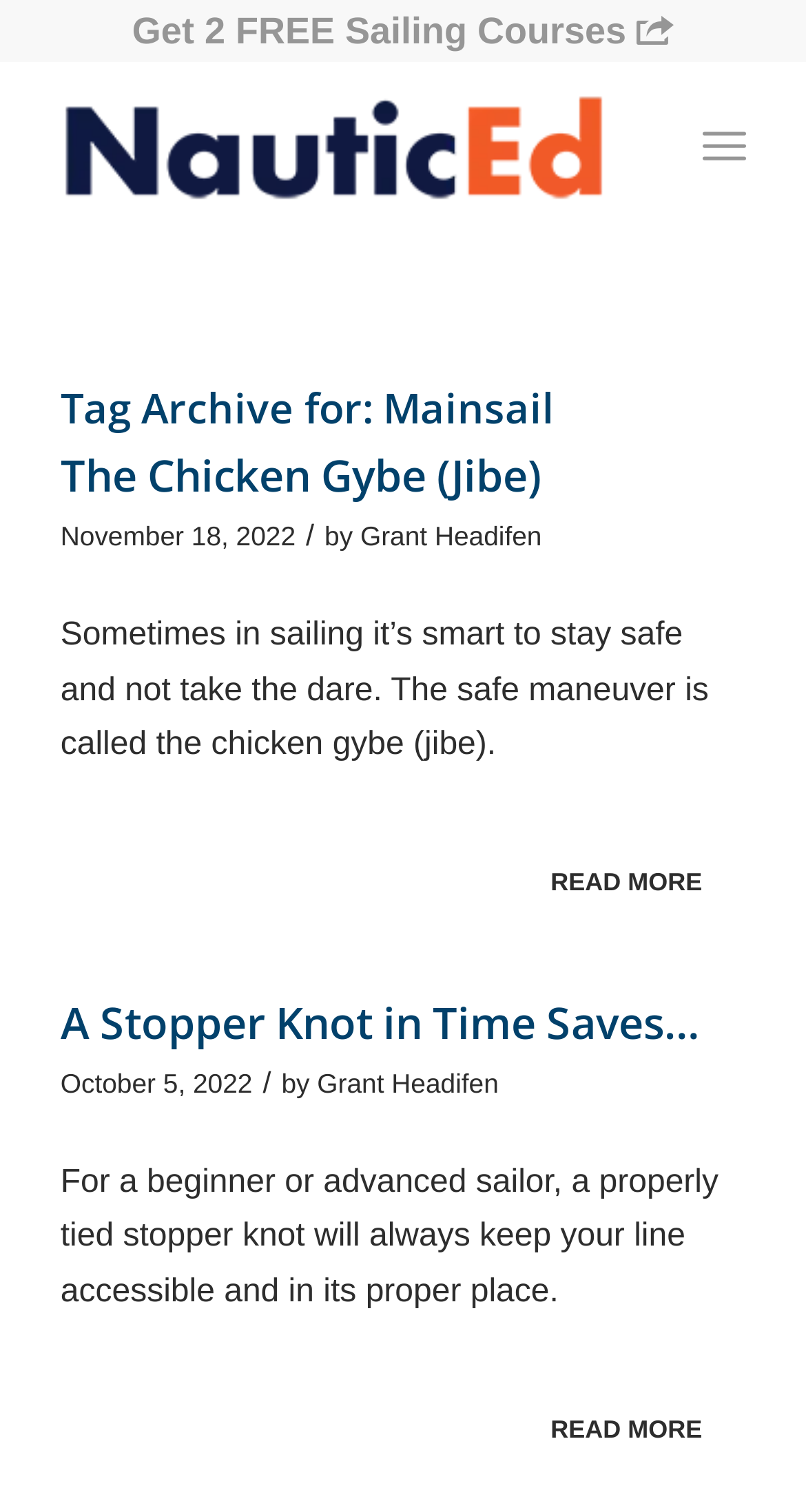What is the logo of NauticEd Sailing Blog?
Kindly give a detailed and elaborate answer to the question.

I found the logo by looking at the image element with the description 'NauticEd Sailing Blog' inside the link element with the text 'NauticEd-Sailing-Education-blue-menu-logo2'. This logo is likely the representation of the NauticEd Sailing Blog brand.